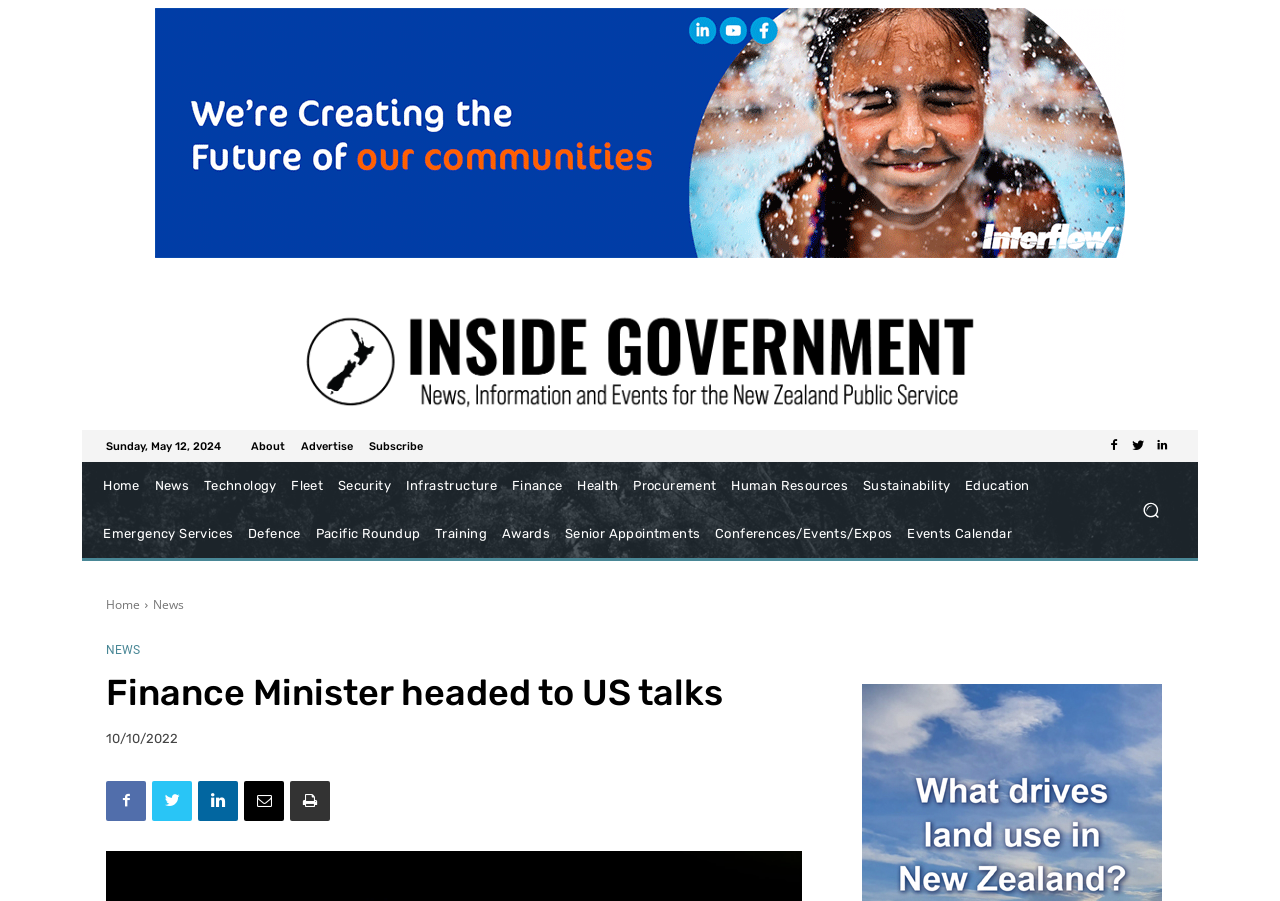What is the category of the article?
Refer to the image and give a detailed response to the question.

I determined the category of the article by looking at the links in the navigation menu. One of the links is 'Finance', which is highlighted, indicating that the current article belongs to this category.